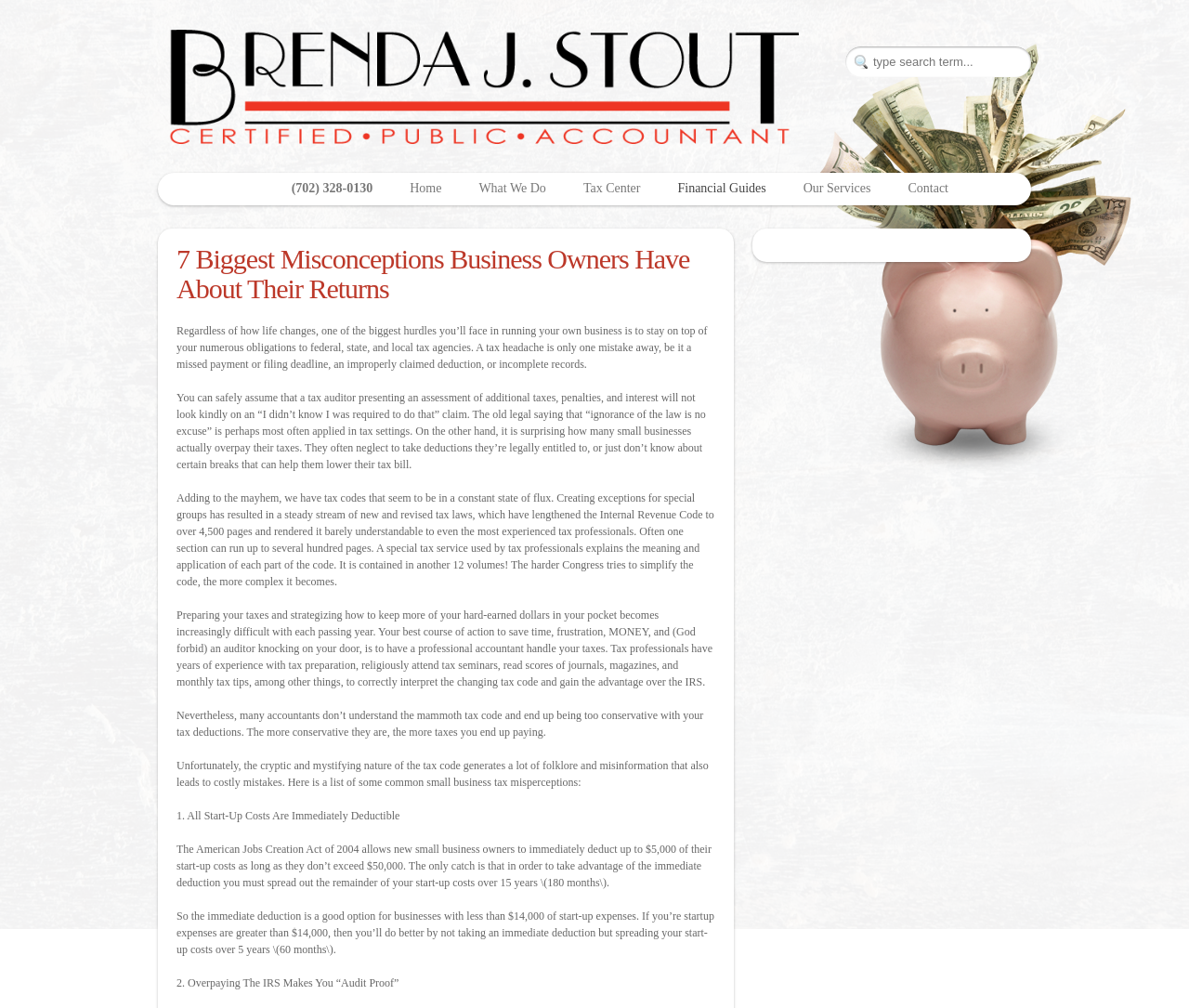Determine the bounding box coordinates of the section to be clicked to follow the instruction: "search for something". The coordinates should be given as four float numbers between 0 and 1, formatted as [left, top, right, bottom].

[0.695, 0.046, 0.867, 0.076]